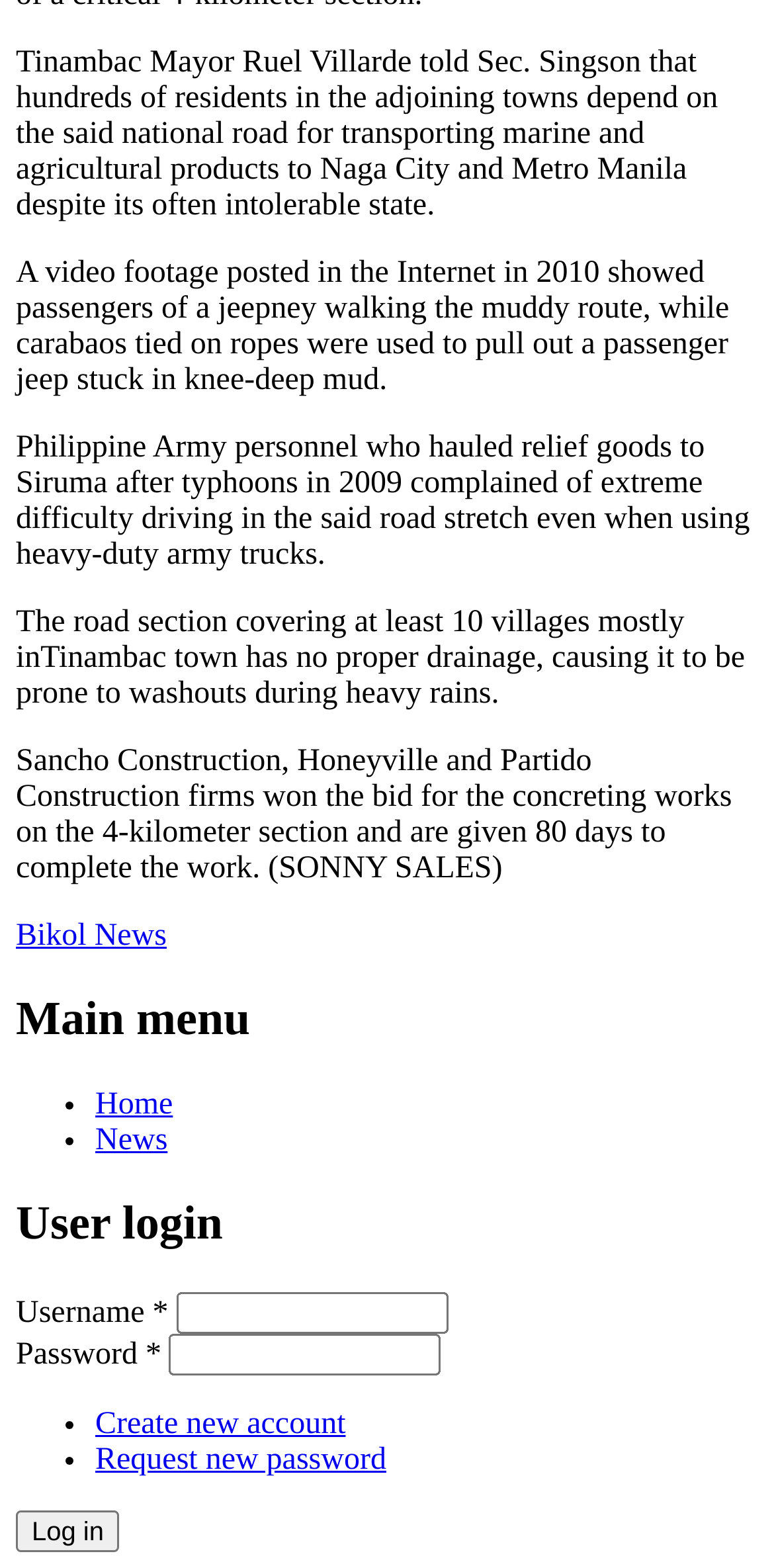Reply to the question with a brief word or phrase: What is the topic of the news article?

Road condition